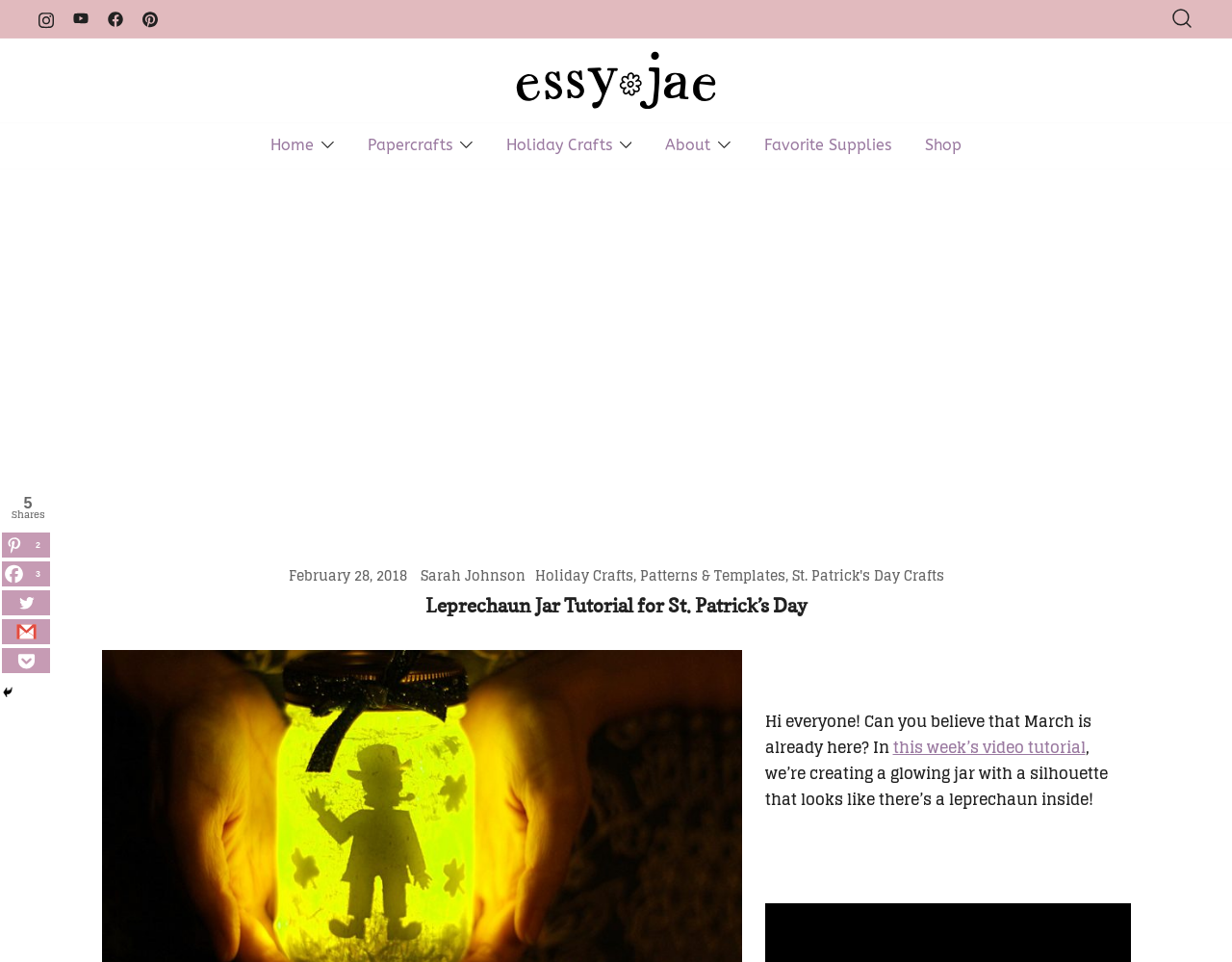Determine the bounding box coordinates of the clickable element to complete this instruction: "Go to Papercrafts page". Provide the coordinates in the format of four float numbers between 0 and 1, [left, top, right, bottom].

[0.298, 0.128, 0.367, 0.175]